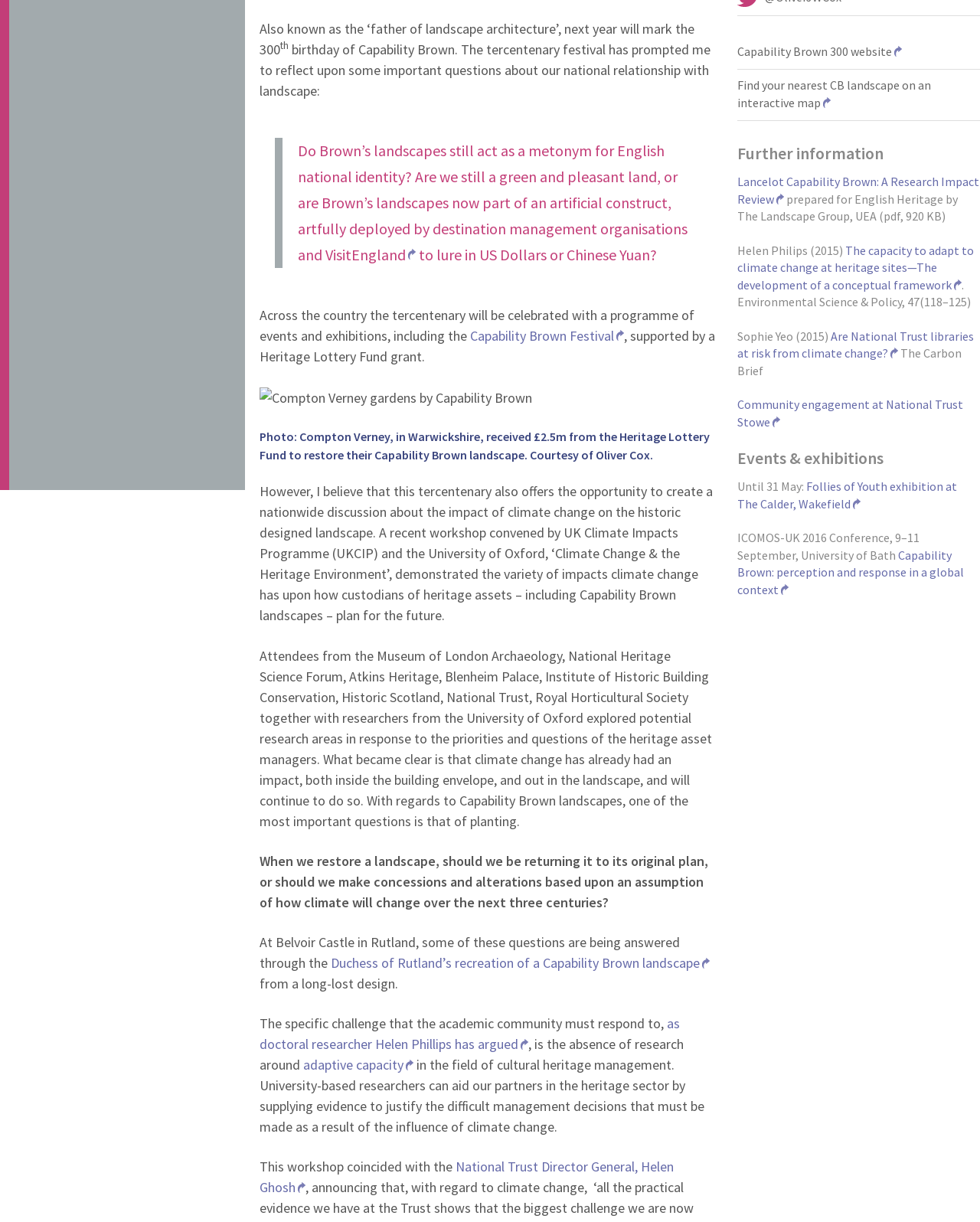Provide the bounding box coordinates of the HTML element described as: "VisitEngland". The bounding box coordinates should be four float numbers between 0 and 1, i.e., [left, top, right, bottom].

[0.332, 0.2, 0.424, 0.216]